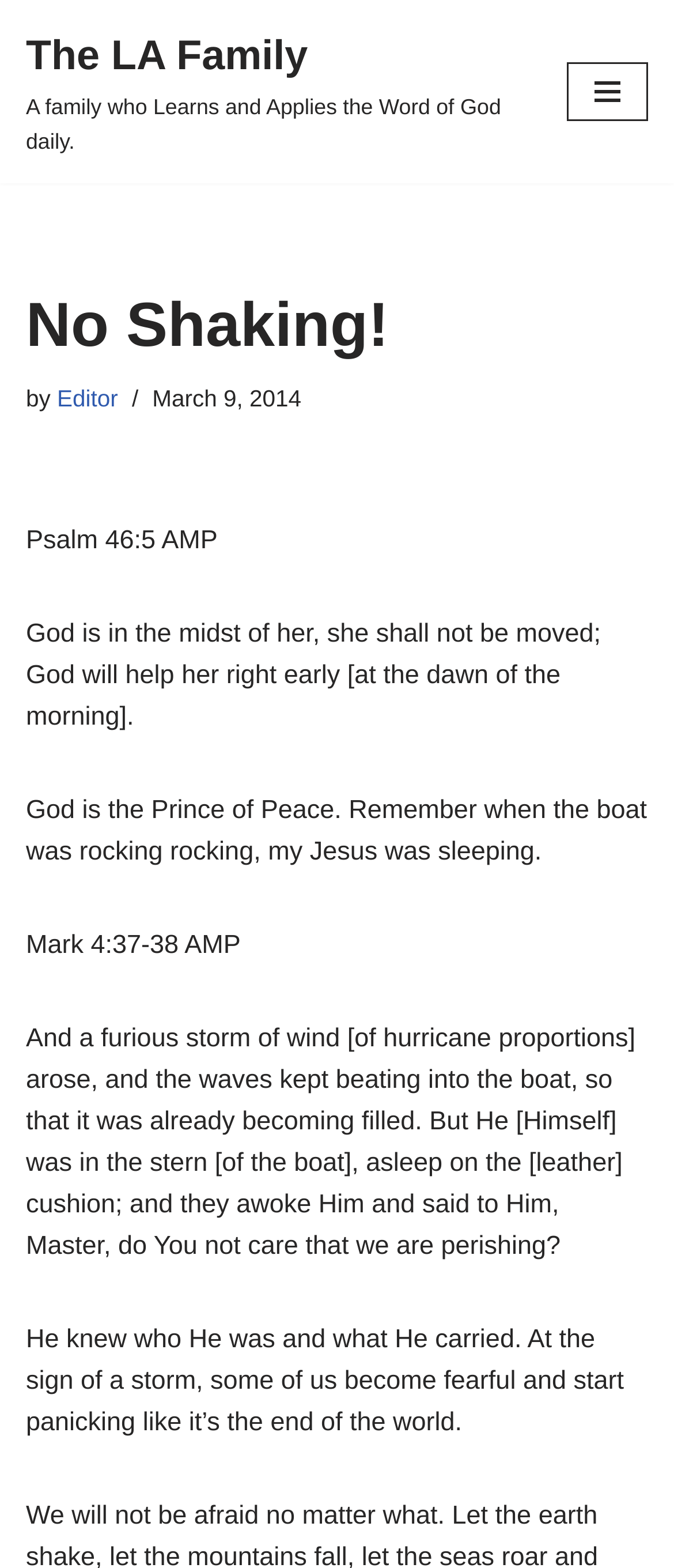Generate a comprehensive caption for the webpage you are viewing.

The webpage is about a Christian family's blog, titled "No Shaking! – The LA Family". At the top left, there is a link to "Skip to content". Next to it, there is a link with a brief description of the blog, "The LA Family A family who Learns and Applies the Word of God daily." On the top right, there is a button for the navigation menu.

Below the navigation button, there is a heading "No Shaking!" followed by the phrase "by" and a link to the author, "Editor". The date "March 9, 2014" is also displayed. 

The main content of the webpage is a biblical passage from Psalm 46:5 AMP, which is "God is in the midst of her, she shall not be moved; God will help her right early [at the dawn of the morning]." This is followed by a reflection on the passage, which mentions God as the Prince of Peace and references a story from Mark 4:37-38 AMP about Jesus sleeping in a boat during a storm. The reflection concludes with a thought about how some people become fearful and panic in the face of challenges, but Jesus knew who He was and what He carried.

There are no images on the page, and the layout is primarily focused on the text content.